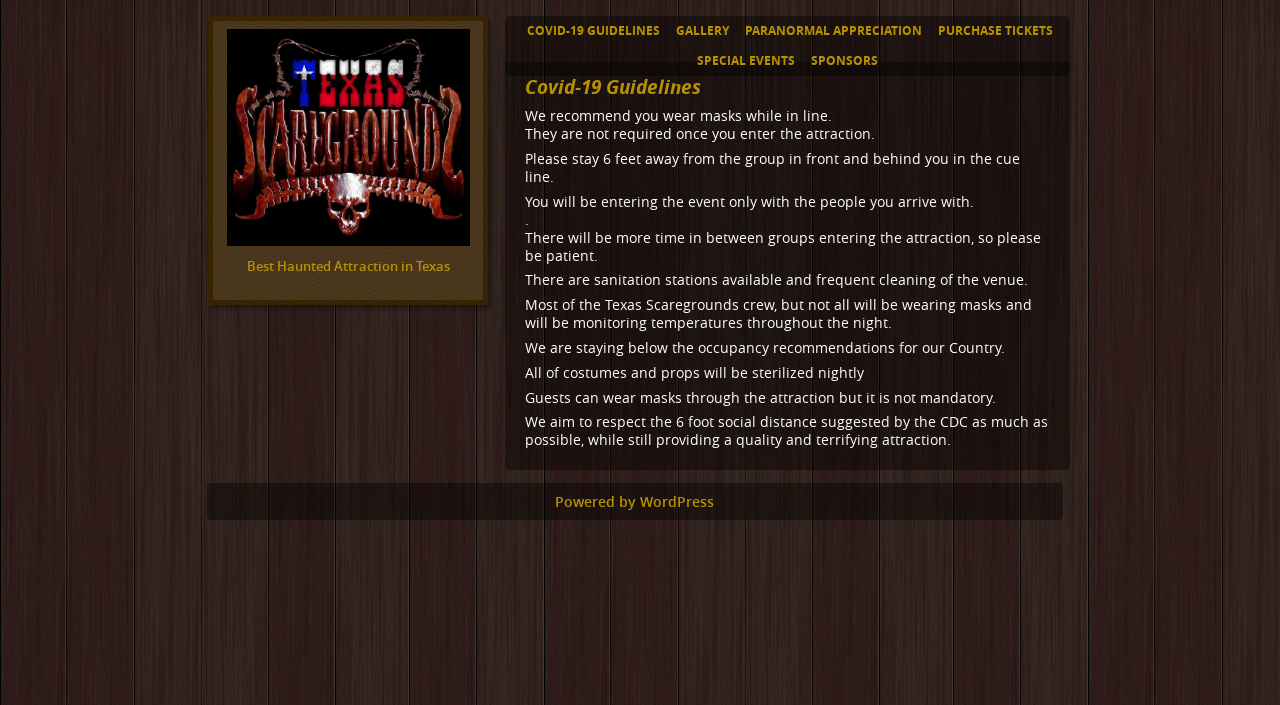What is the recommended social distance?
Please answer the question as detailed as possible.

According to the webpage, it is recommended to stay 6 feet away from the group in front and behind you in the cue line, as stated in the Covid-19 guidelines section.